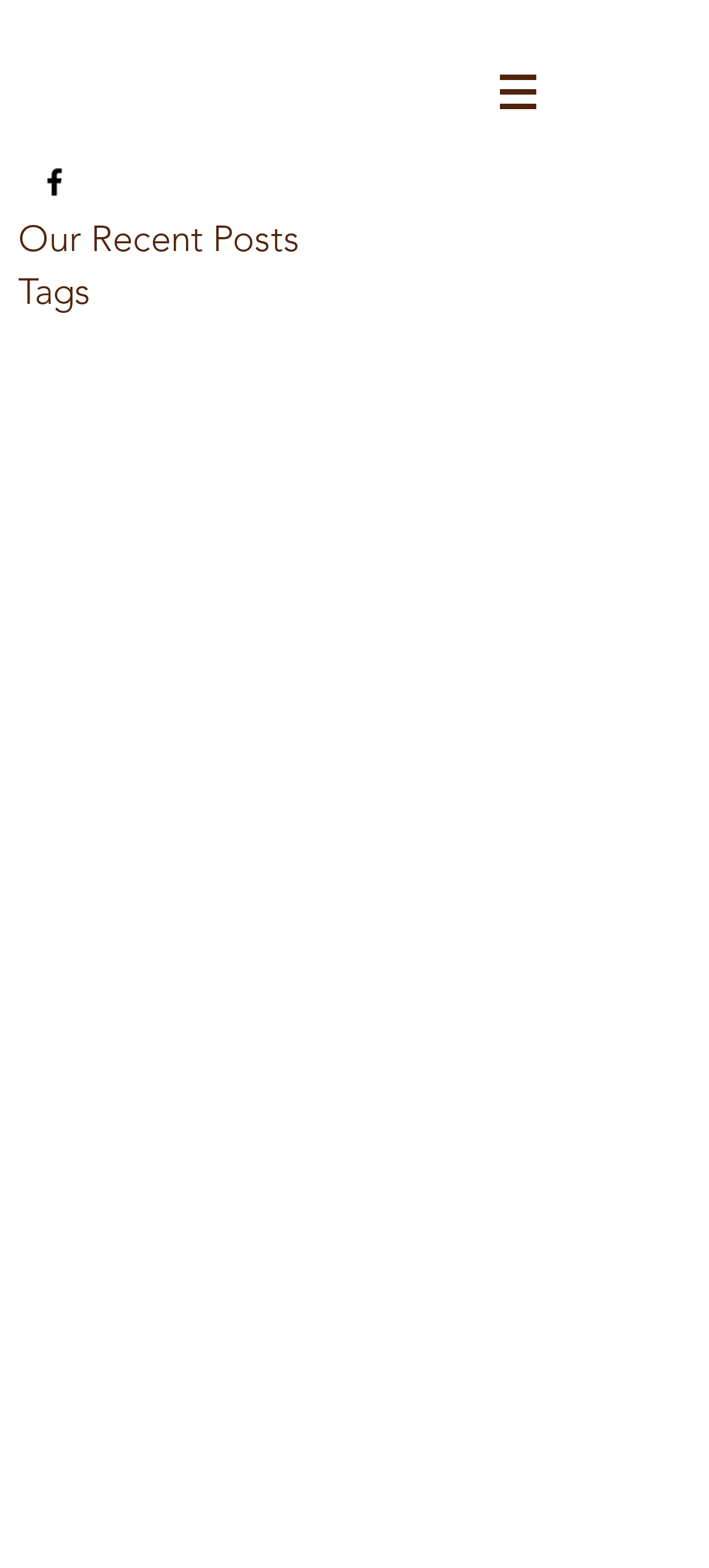Give a complete and precise description of the webpage's appearance.

The webpage is titled "Post | changesfornewhope" and appears to be a blog or news website. At the top right corner, there is a navigation menu labeled "Site" with a button that has a popup menu. The button is accompanied by a small image. 

On the left side, there is a social bar with a Facebook link, which is represented by a Facebook icon. Below the social bar, there are two headings: "Our Recent Posts" and "Tags". These headings are positioned near the top left corner of the page.